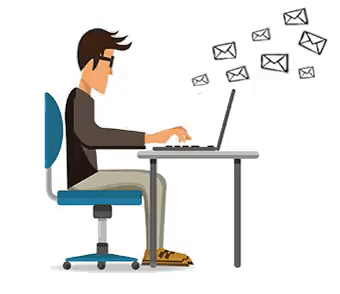Generate a complete and detailed caption for the image.

The image illustrates a person sitting at a desk, actively typing on a laptop. The individual is depicted in profile, wearing a casual outfit, and appears to be focused on their task. Above the laptop, digital envelopes are illustrated, symbolizing email communication. This visual aligns with the topic of email marketing, highlighting its importance in promoting businesses effectively, particularly during key sales events like Black Friday. The imagery conveys the message that engaging with customers through well-crafted emails can yield significant returns on investment, making it a valuable strategy for marketers.